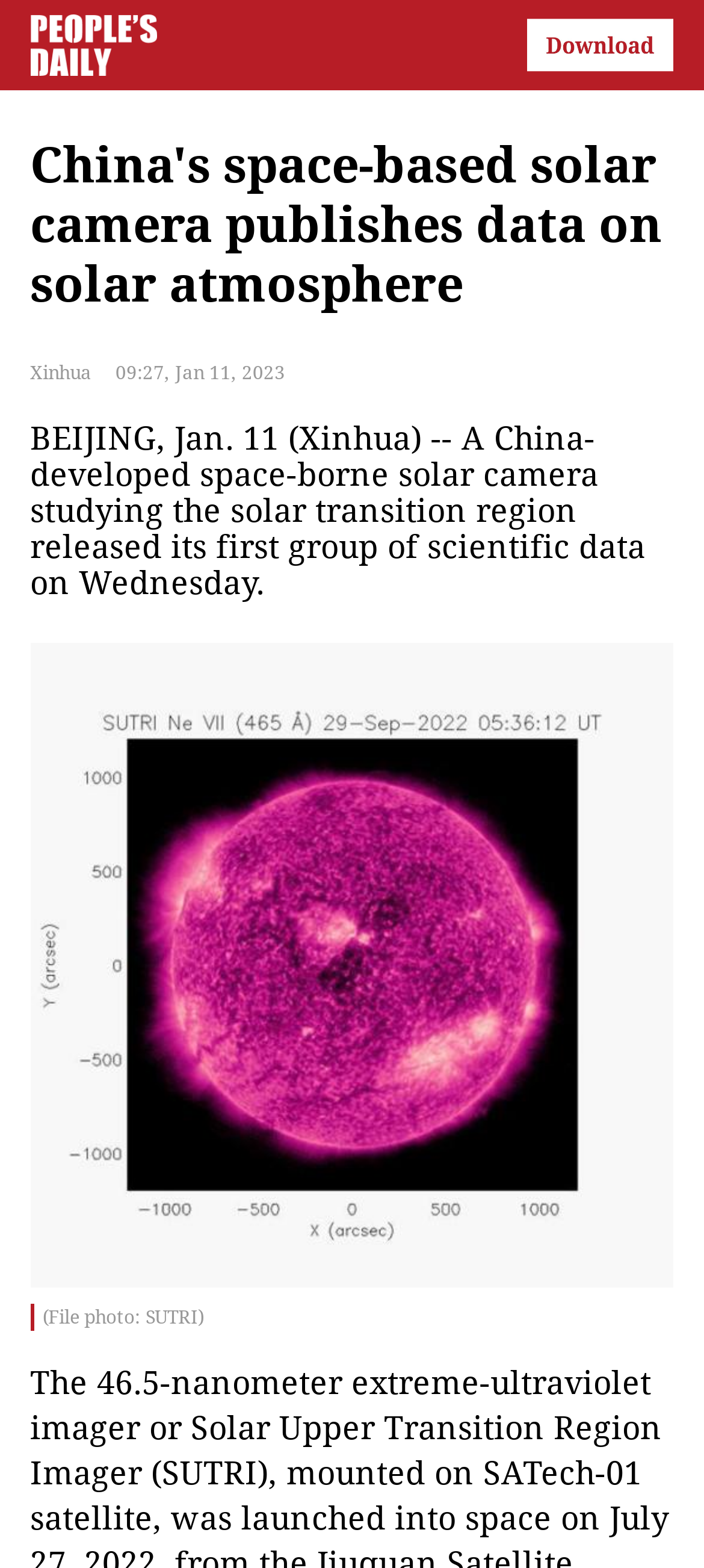What is the date of the news article?
Using the visual information, reply with a single word or short phrase.

Jan 11, 2023